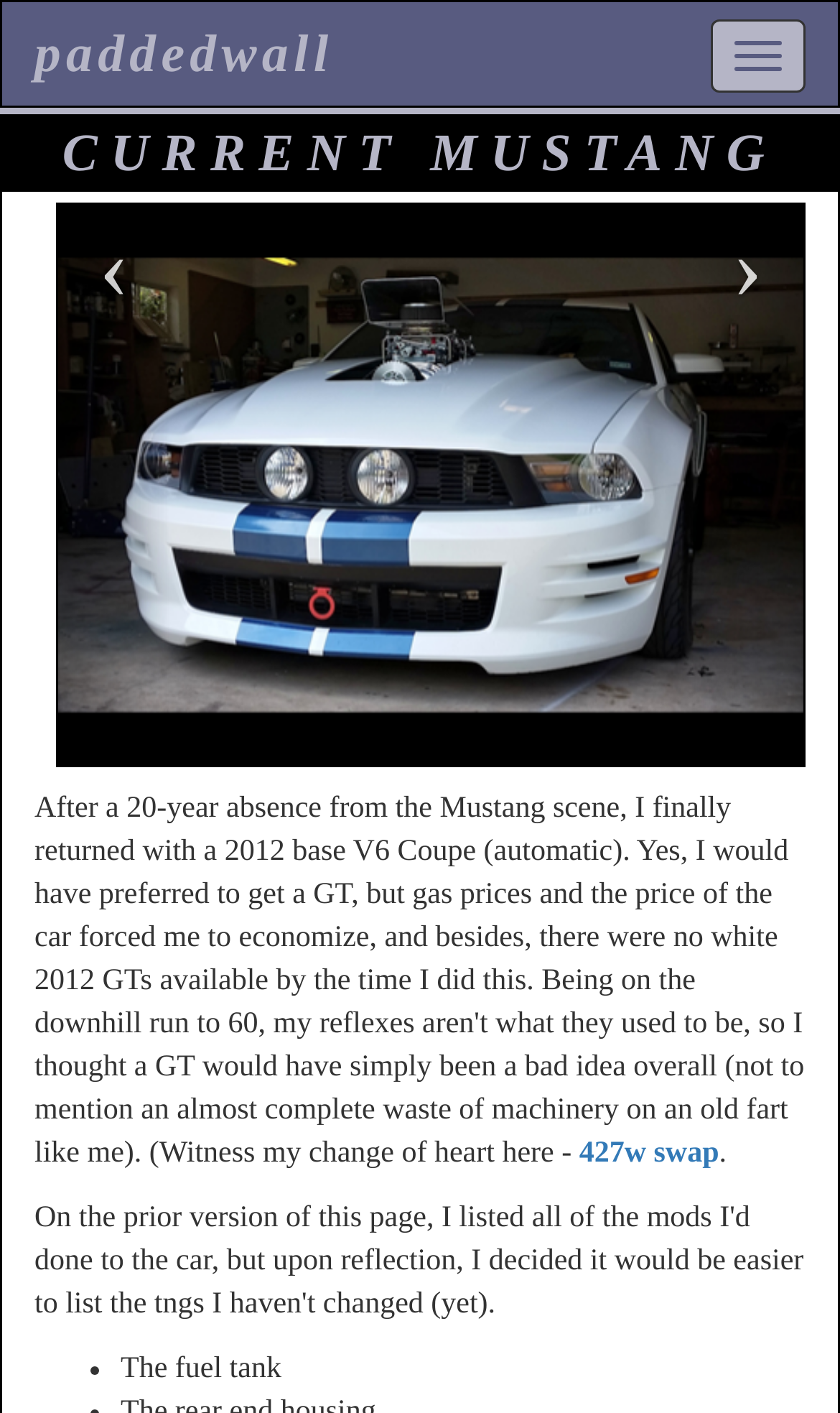Please respond to the question with a concise word or phrase:
What is the purpose of the button at the top right corner?

Unknown